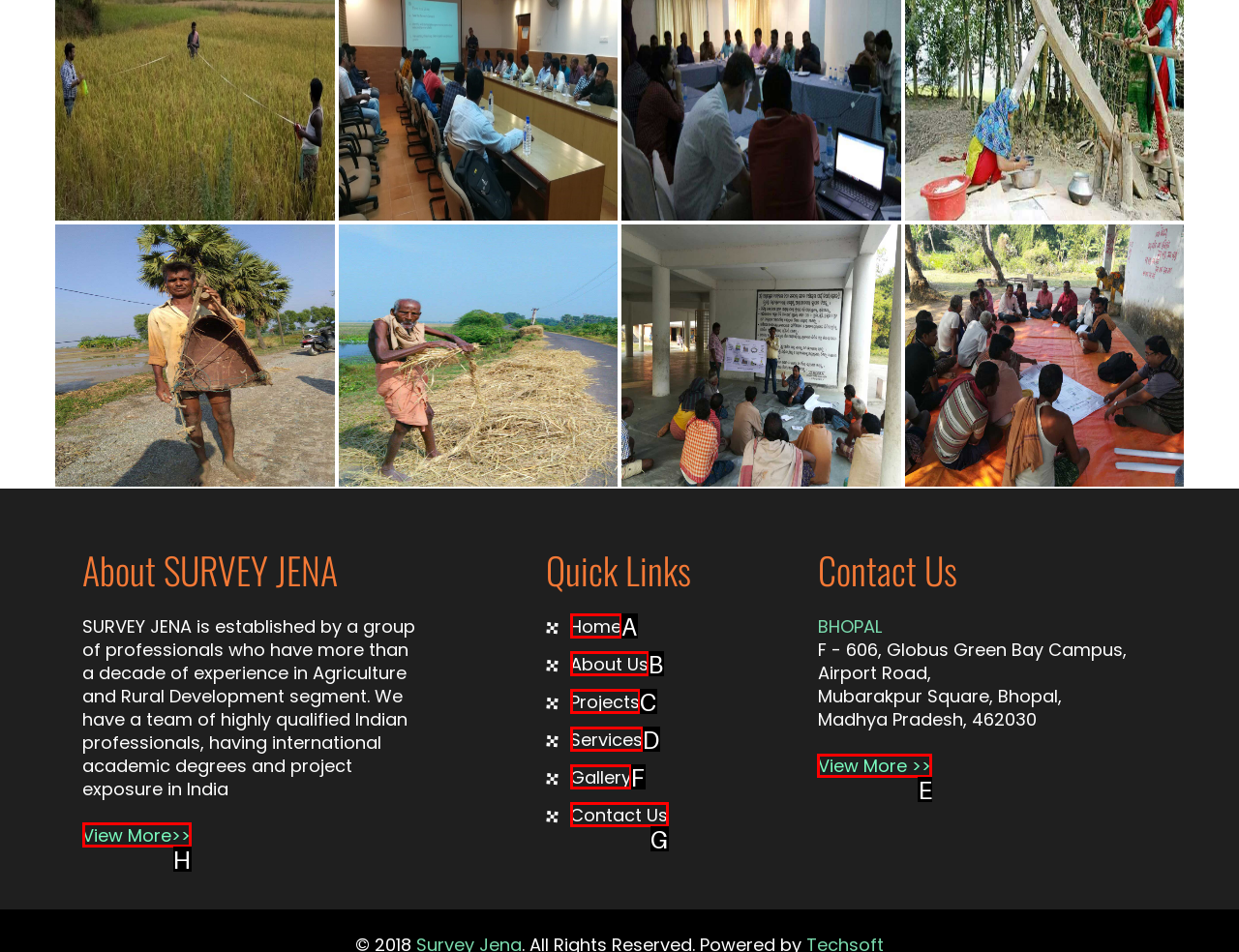Select the correct UI element to click for this task: View contact information.
Answer using the letter from the provided options.

E